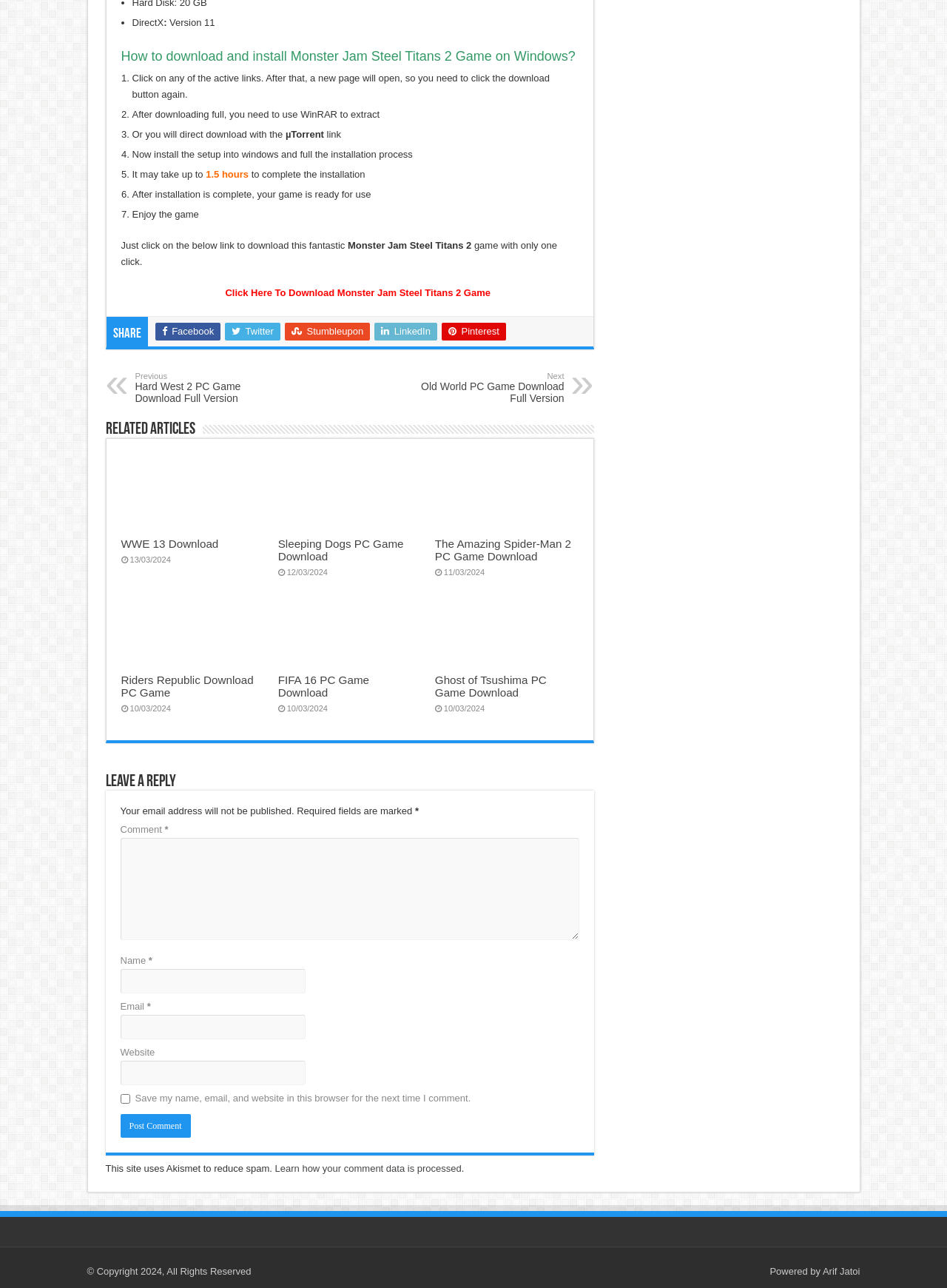Locate the bounding box coordinates of the segment that needs to be clicked to meet this instruction: "Click on the link to download WWE 13".

[0.128, 0.353, 0.279, 0.412]